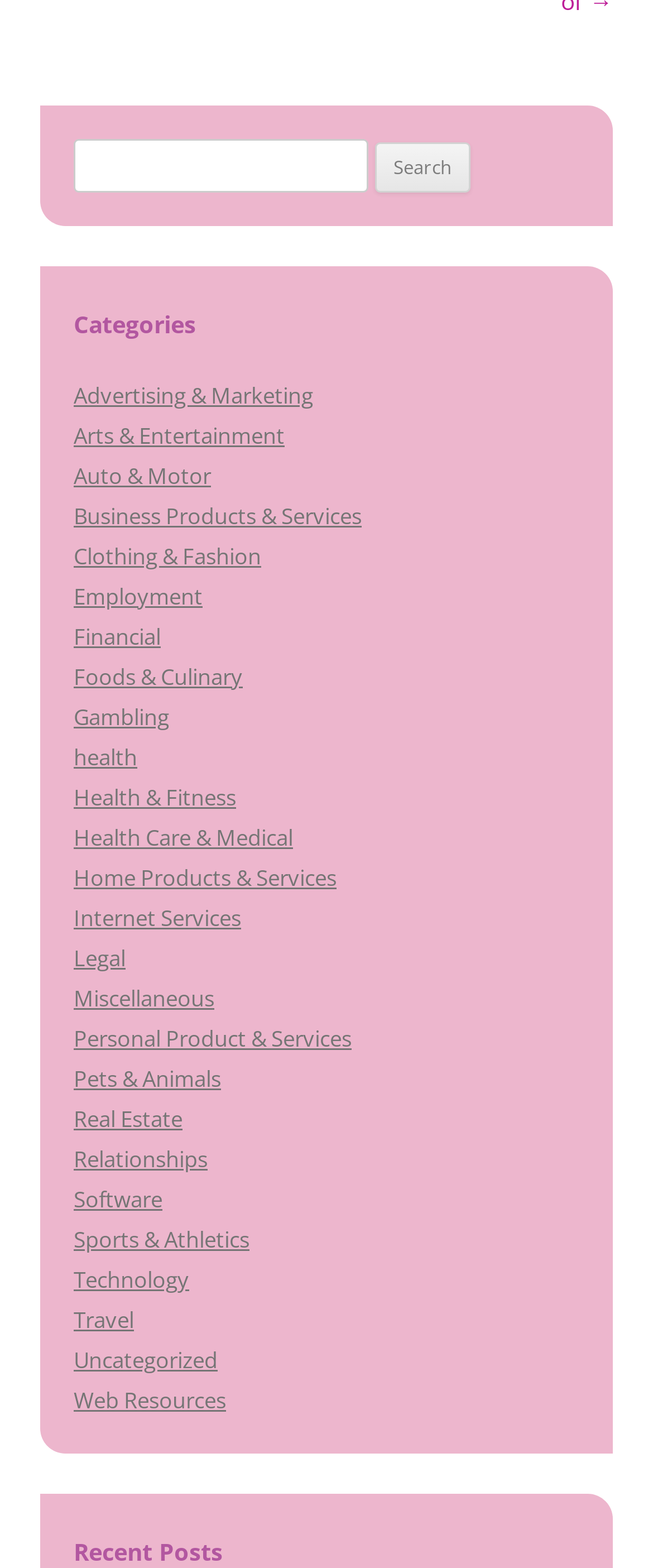Please identify the bounding box coordinates of the area that needs to be clicked to fulfill the following instruction: "Click on Advertising & Marketing."

[0.113, 0.242, 0.479, 0.262]